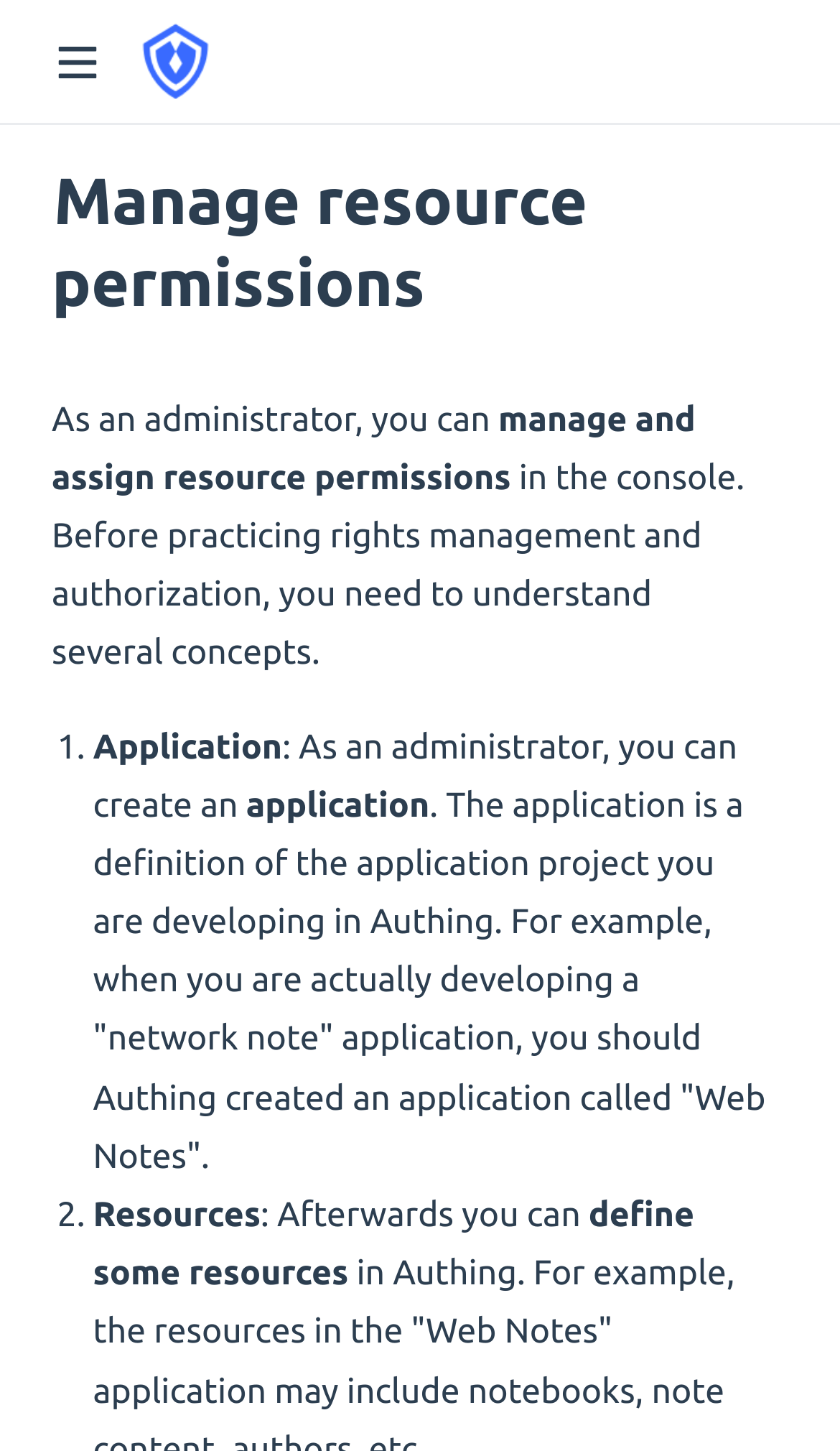Please reply with a single word or brief phrase to the question: 
What is required to practice rights management and authorization?

Understanding several concepts